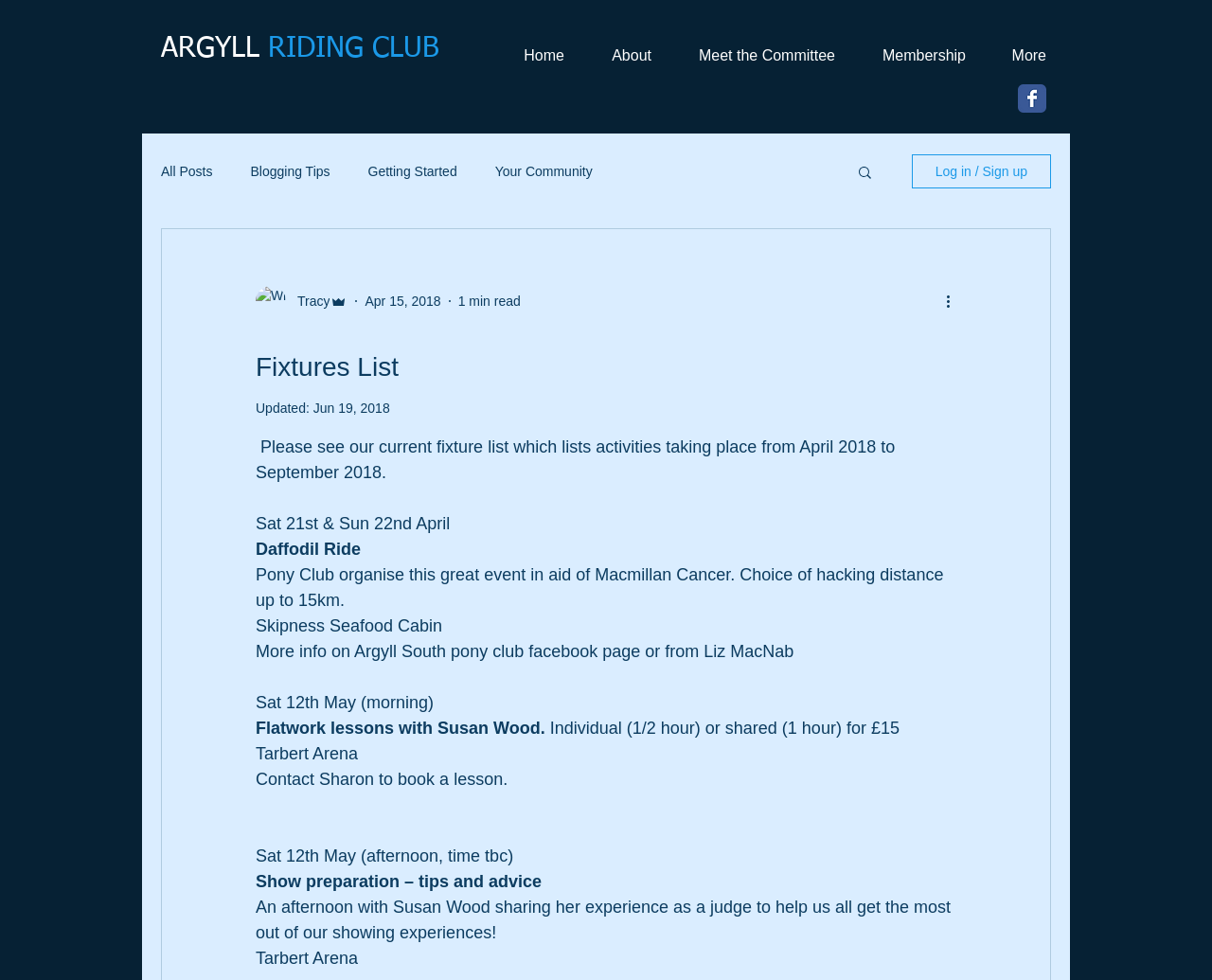Determine the bounding box of the UI component based on this description: "aria-label="Wix Facebook page"". The bounding box coordinates should be four float values between 0 and 1, i.e., [left, top, right, bottom].

[0.84, 0.086, 0.863, 0.115]